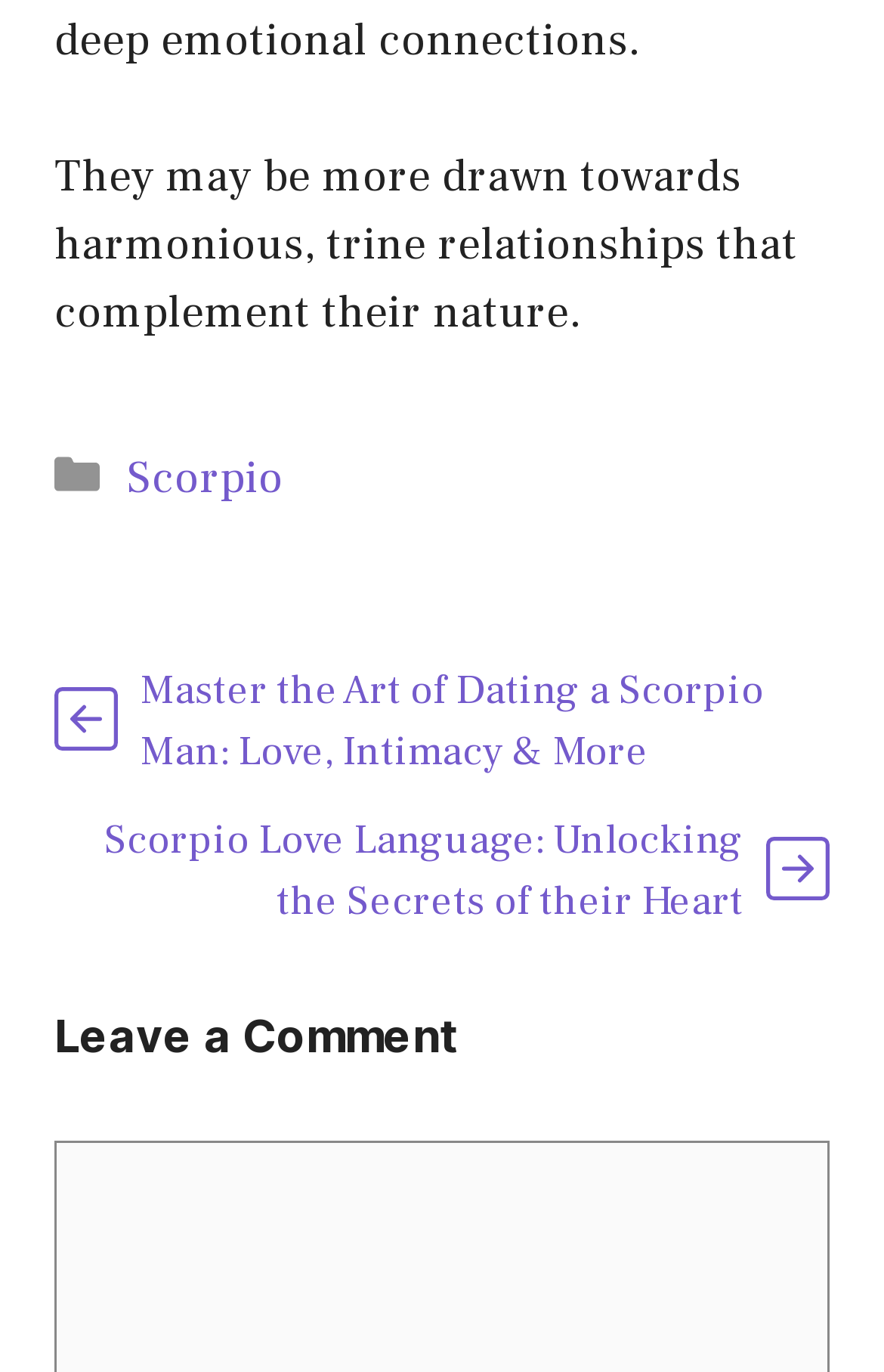What is the purpose of the section with the heading 'Leave a Comment'?
Provide a detailed answer to the question, using the image to inform your response.

The section with the heading 'Leave a Comment' is located at the coordinates [0.062, 0.731, 0.938, 0.781] and is likely a comment section where users can leave their comments or feedback.